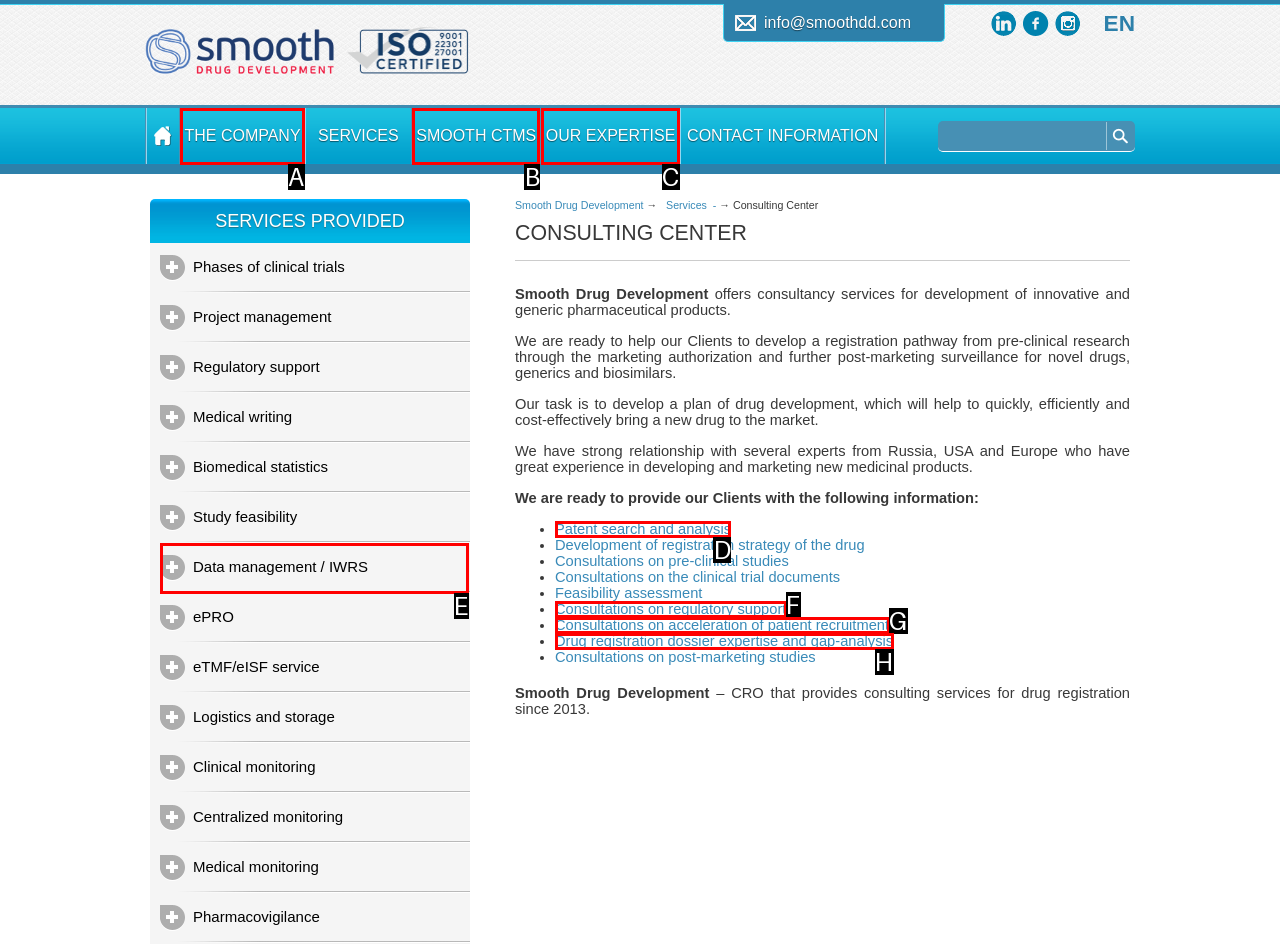Select the letter of the element you need to click to complete this task: Click the 'Patent search and analysis' link
Answer using the letter from the specified choices.

D